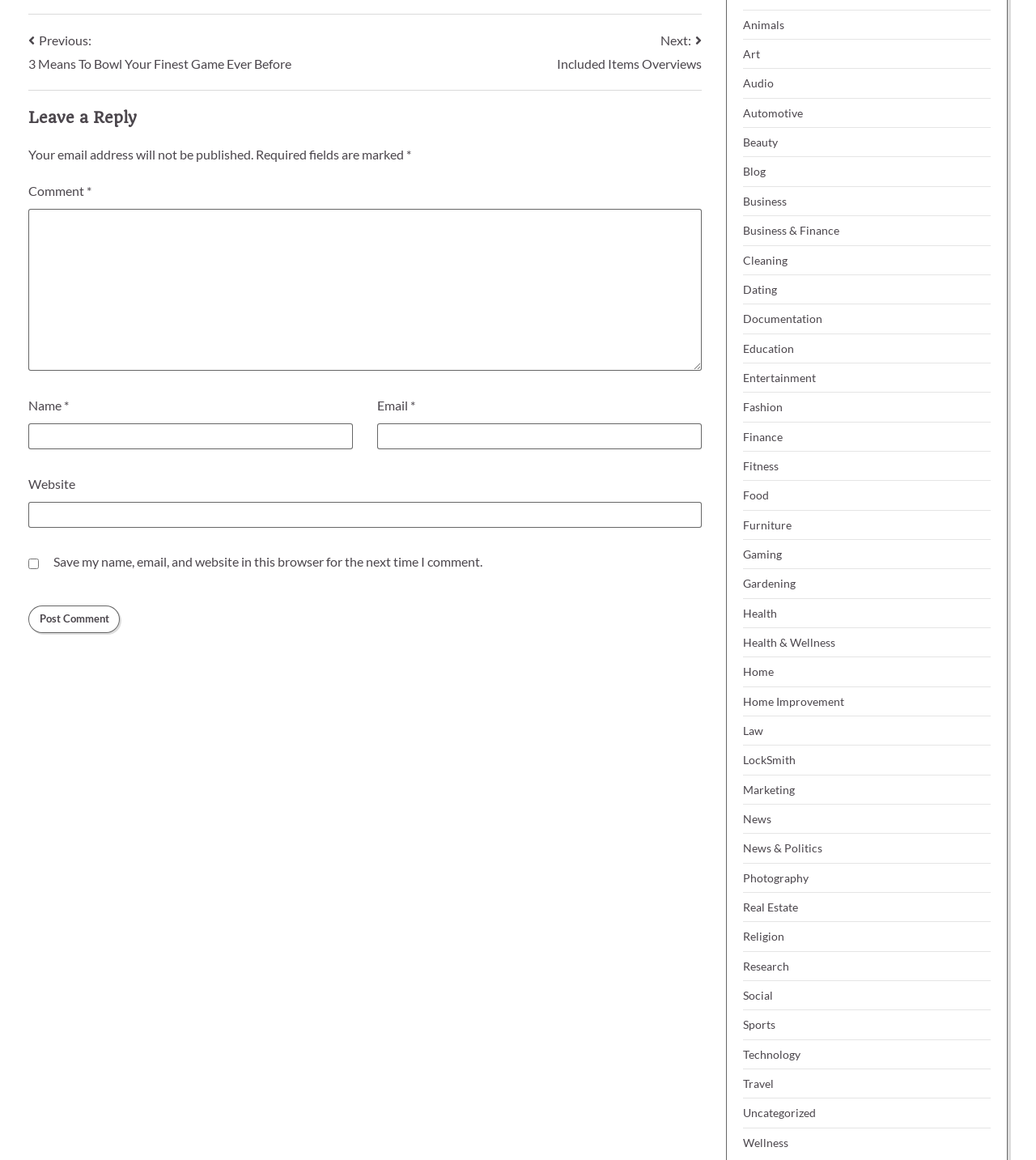Find the bounding box coordinates of the element to click in order to complete this instruction: "Enter your name". The bounding box coordinates must be four float numbers between 0 and 1, denoted as [left, top, right, bottom].

[0.027, 0.365, 0.341, 0.388]